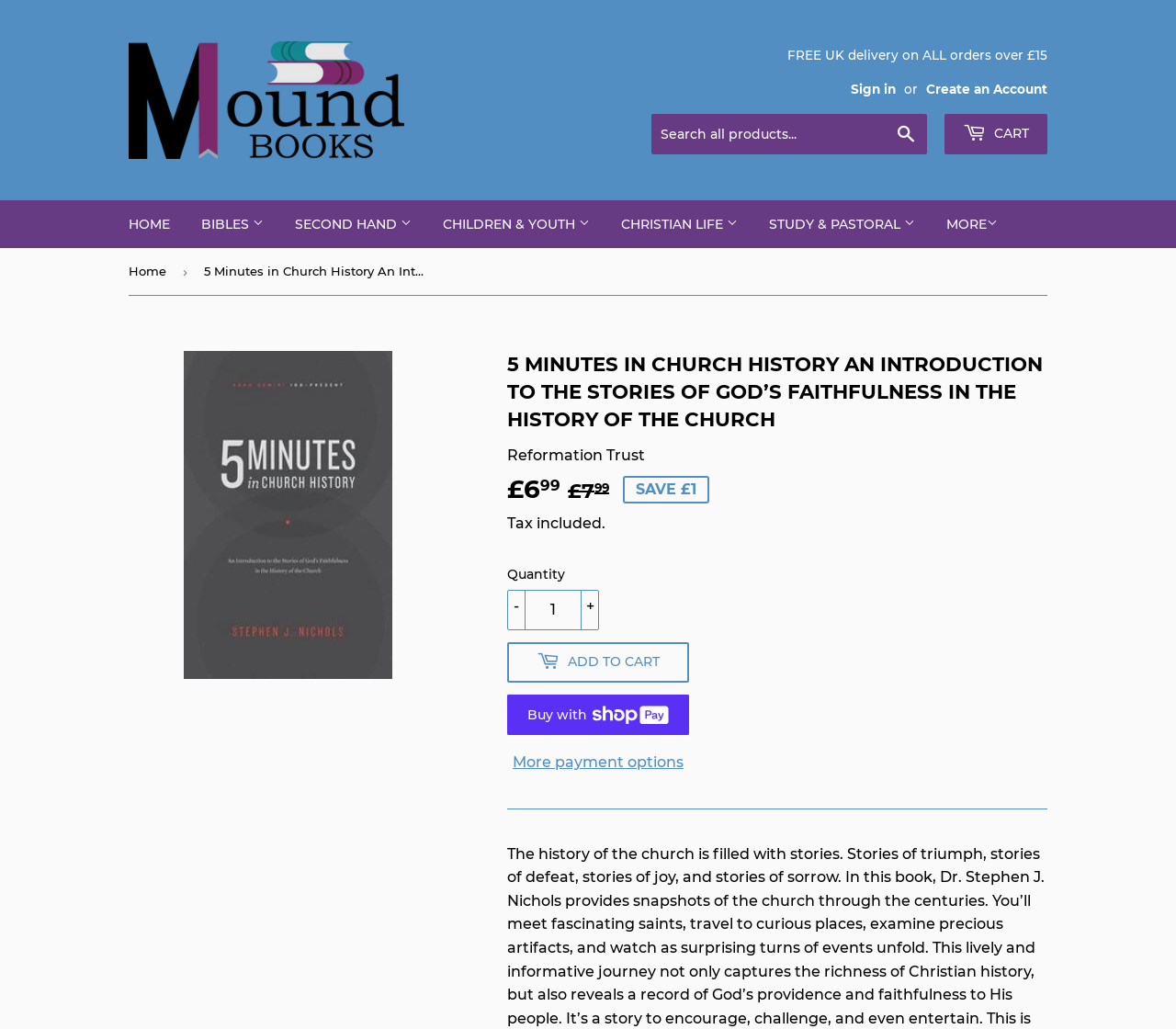What is the minimum order amount for free UK delivery? Look at the image and give a one-word or short phrase answer.

£15